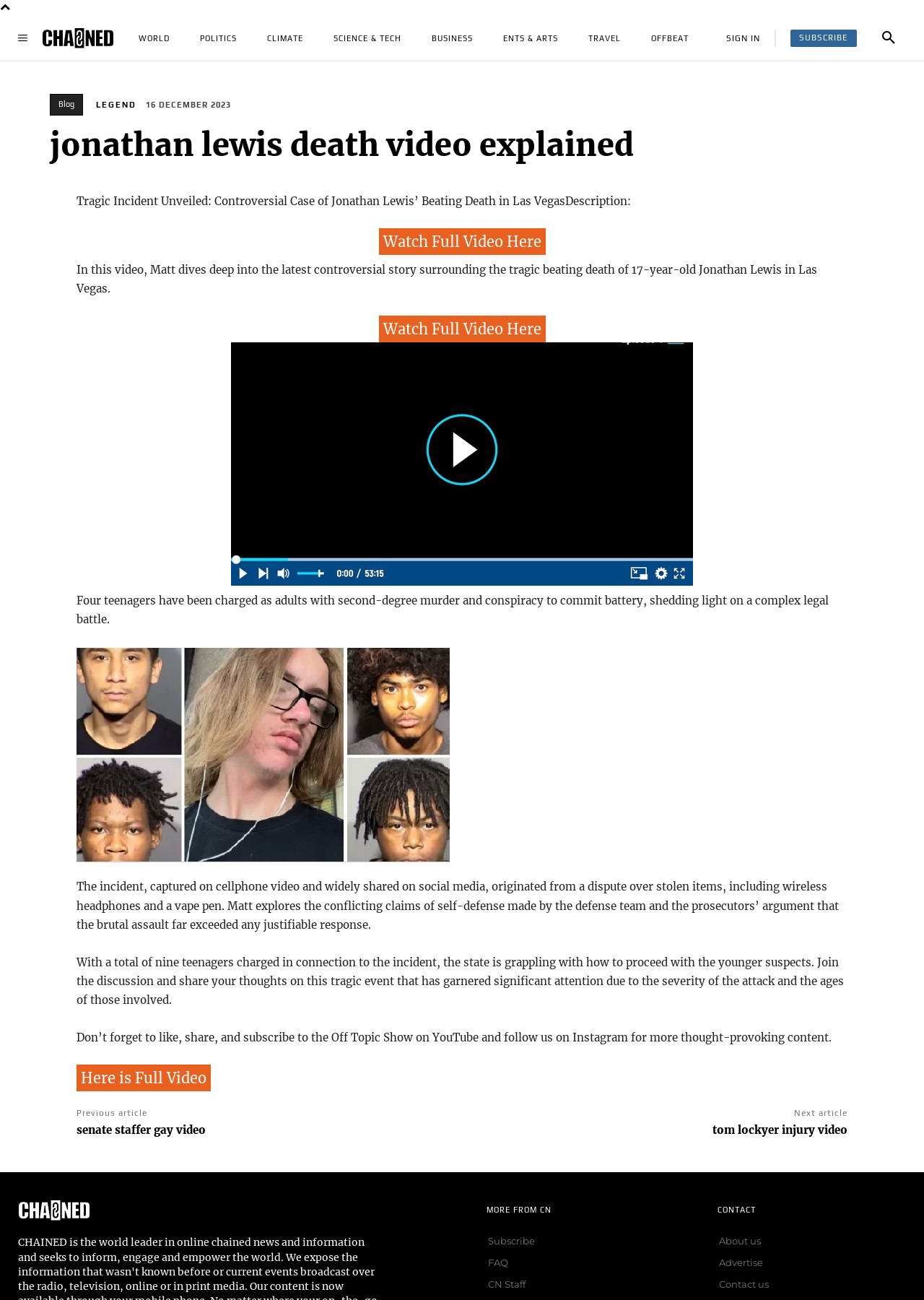Please identify the bounding box coordinates of the element on the webpage that should be clicked to follow this instruction: "Go to the 'LEGEND' section". The bounding box coordinates should be given as four float numbers between 0 and 1, formatted as [left, top, right, bottom].

[0.104, 0.072, 0.148, 0.089]